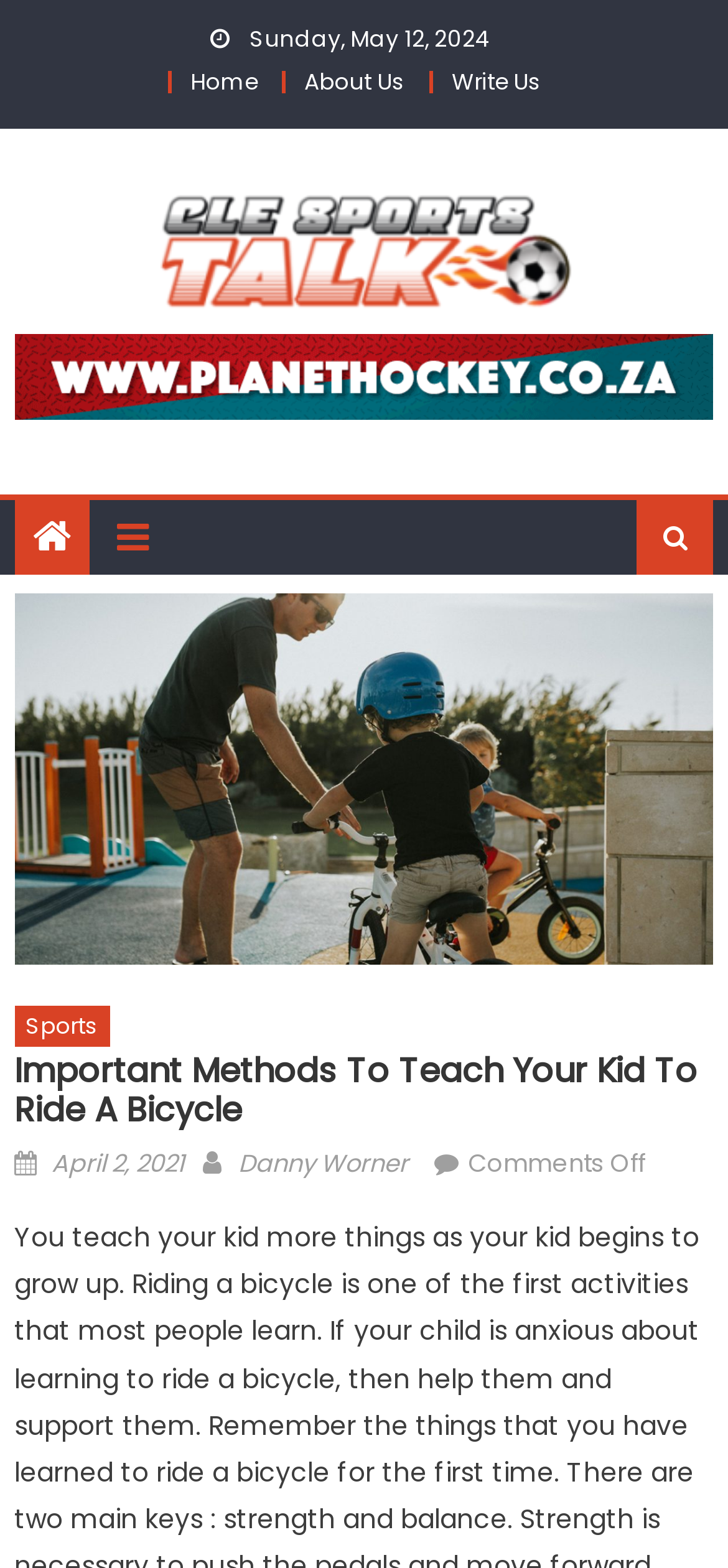Provide a comprehensive description of the webpage.

The webpage is about teaching kids to ride a bicycle, specifically highlighting important methods. At the top, there is a date "Sunday, May 12, 2024" displayed prominently. Below this, there are three links: "Home", "About Us", and "Write Us", aligned horizontally and centered at the top of the page.

To the left of these links, there is a larger link "Cle Sports Talk" with an accompanying image of the same name. This image takes up most of the top section of the page. 

On the right side of the page, there are two small icons, represented by "\uf015" and "\uf0c9", which are likely social media links. 

Below these elements, there is a large section dedicated to the main content. This section is headed by a title "Important Methods To Teach Your Kid To Ride A Bicycle" in a large font. Below the title, there is a line of text "Posted on" followed by a link to the date "April 2, 2021". Next to this, there is a line of text "Author" followed by a link to the author's name "Danny Worner". Finally, there is a line of text "Comments Off" at the far right of this section.

Overall, the webpage has a clear structure, with a prominent title, easy-to-navigate links, and a clear presentation of the main content.